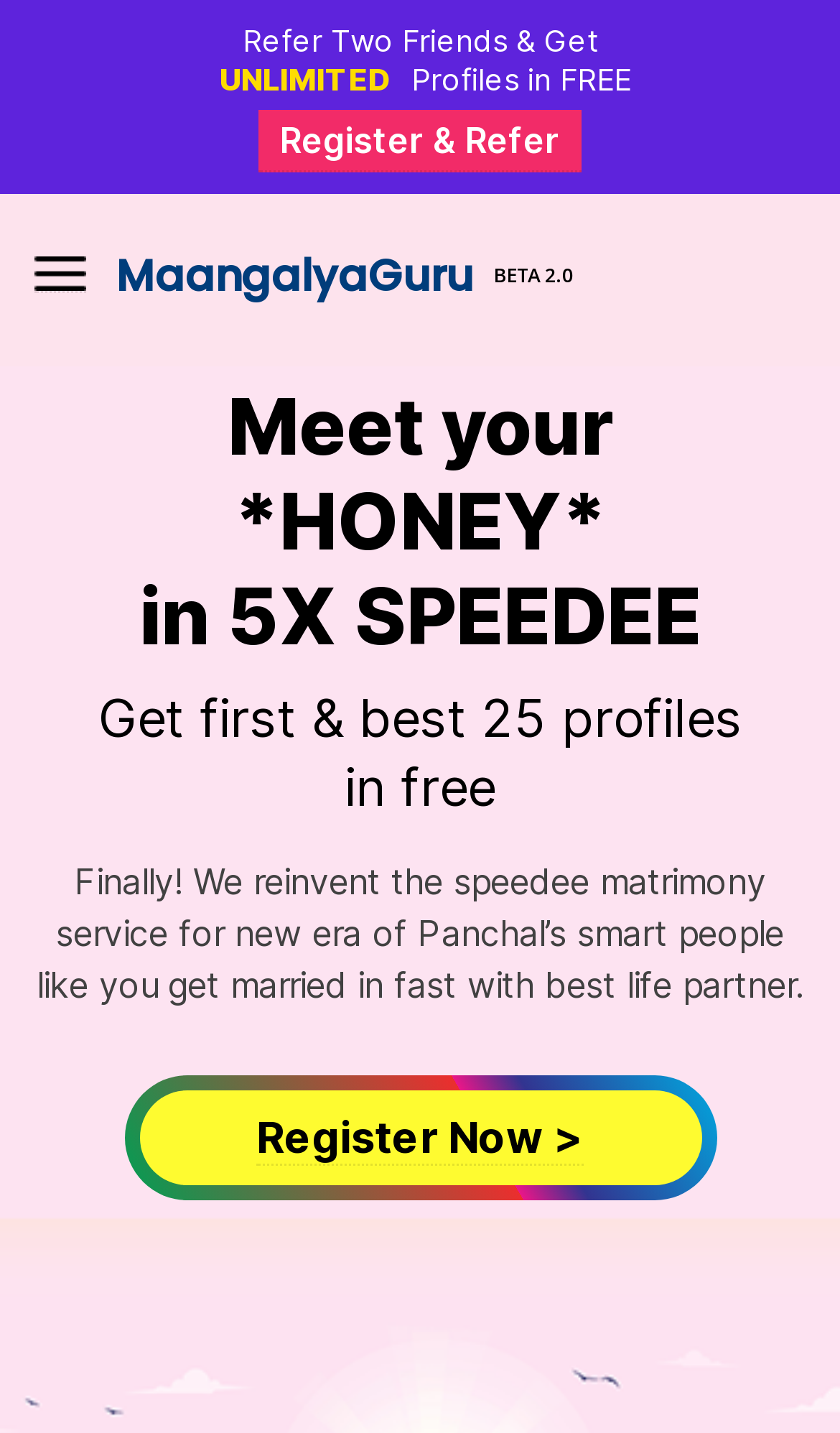Answer the question below in one word or phrase:
What is the purpose of the webpage?

Matrimony service